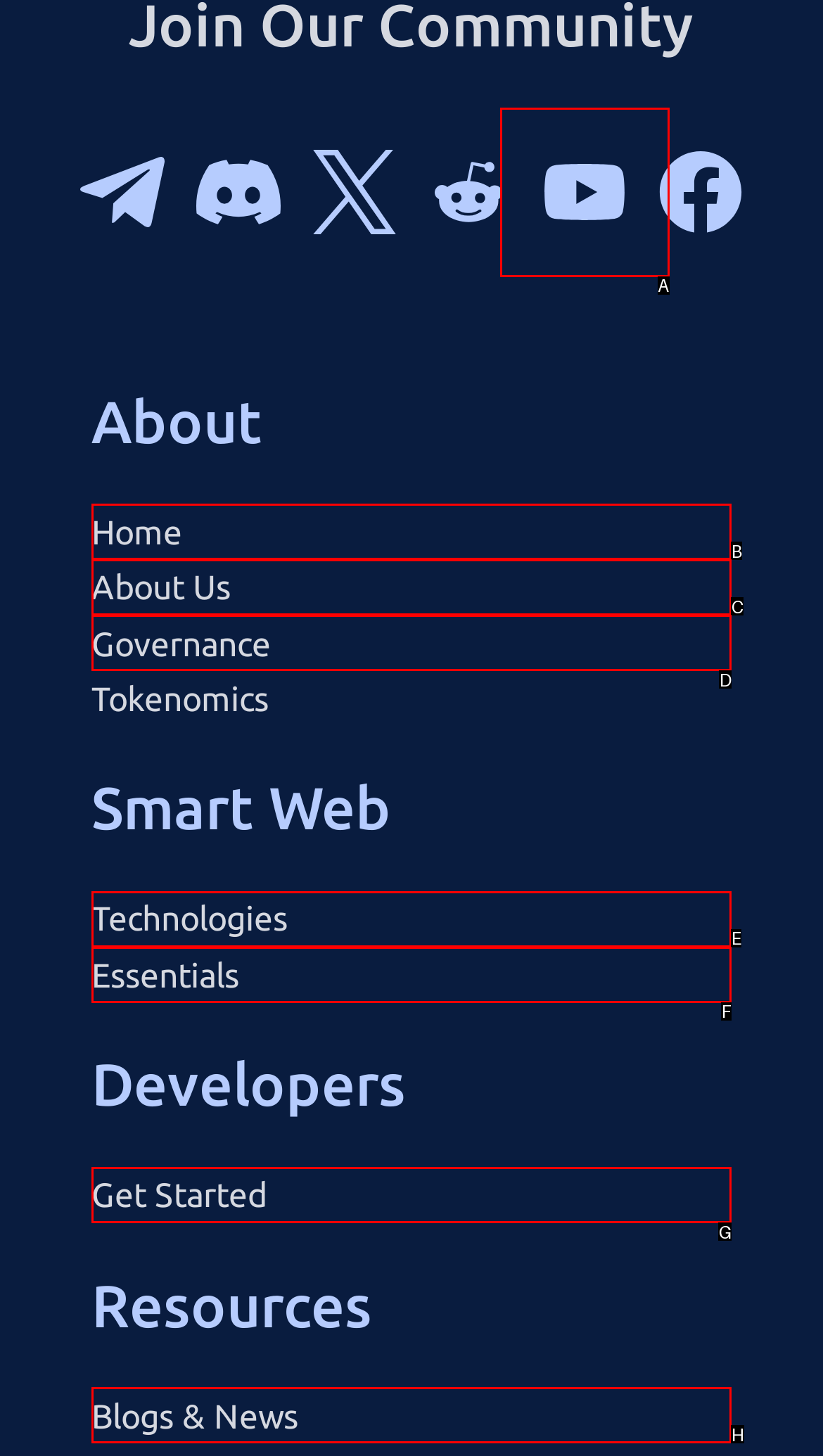Decide which UI element to click to accomplish the task: Click the Youtube link
Respond with the corresponding option letter.

A